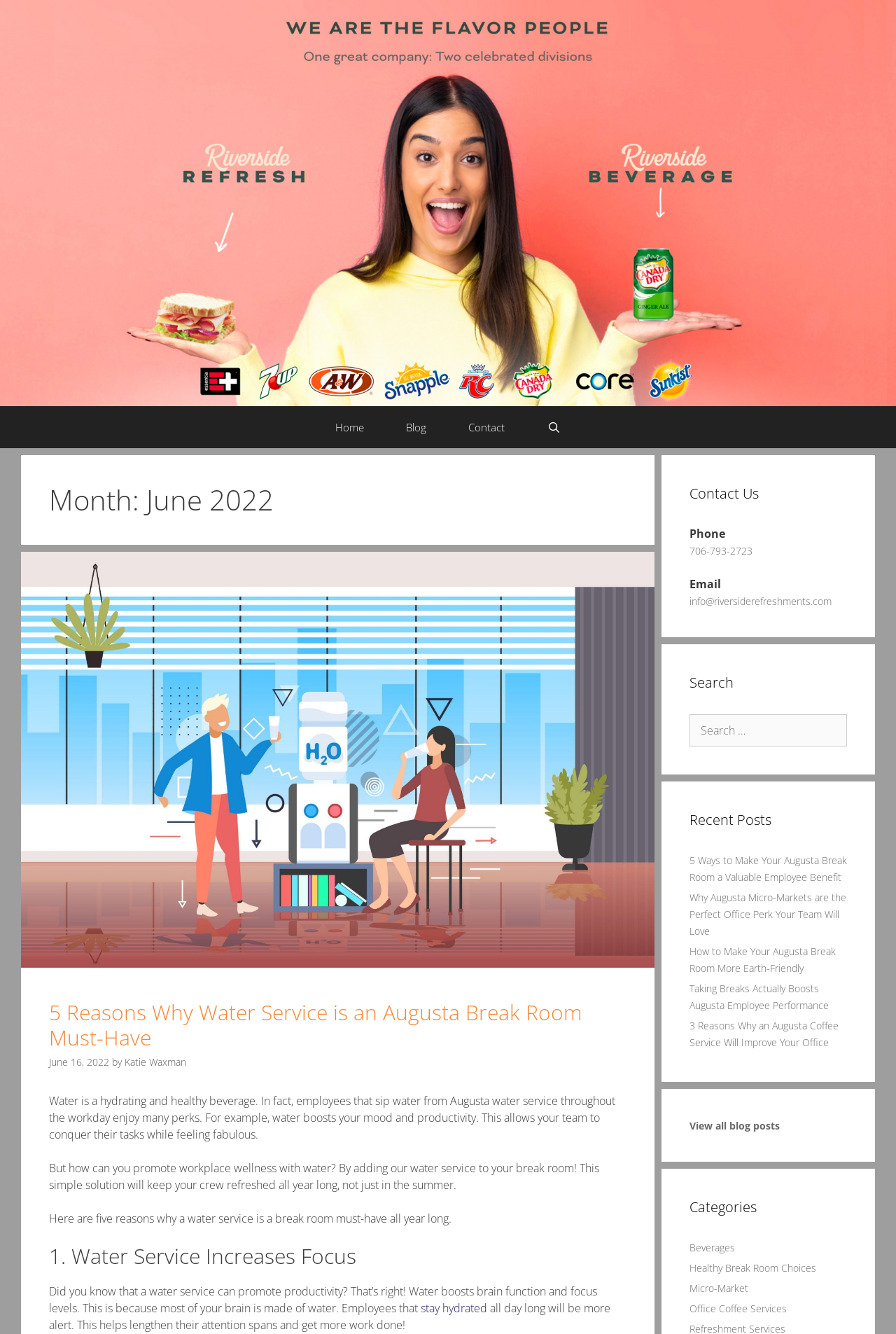Identify the bounding box coordinates of the section that should be clicked to achieve the task described: "Read the article '5 Reasons Why Water Service is an Augusta Break Room Must-Have'".

[0.055, 0.748, 0.65, 0.789]